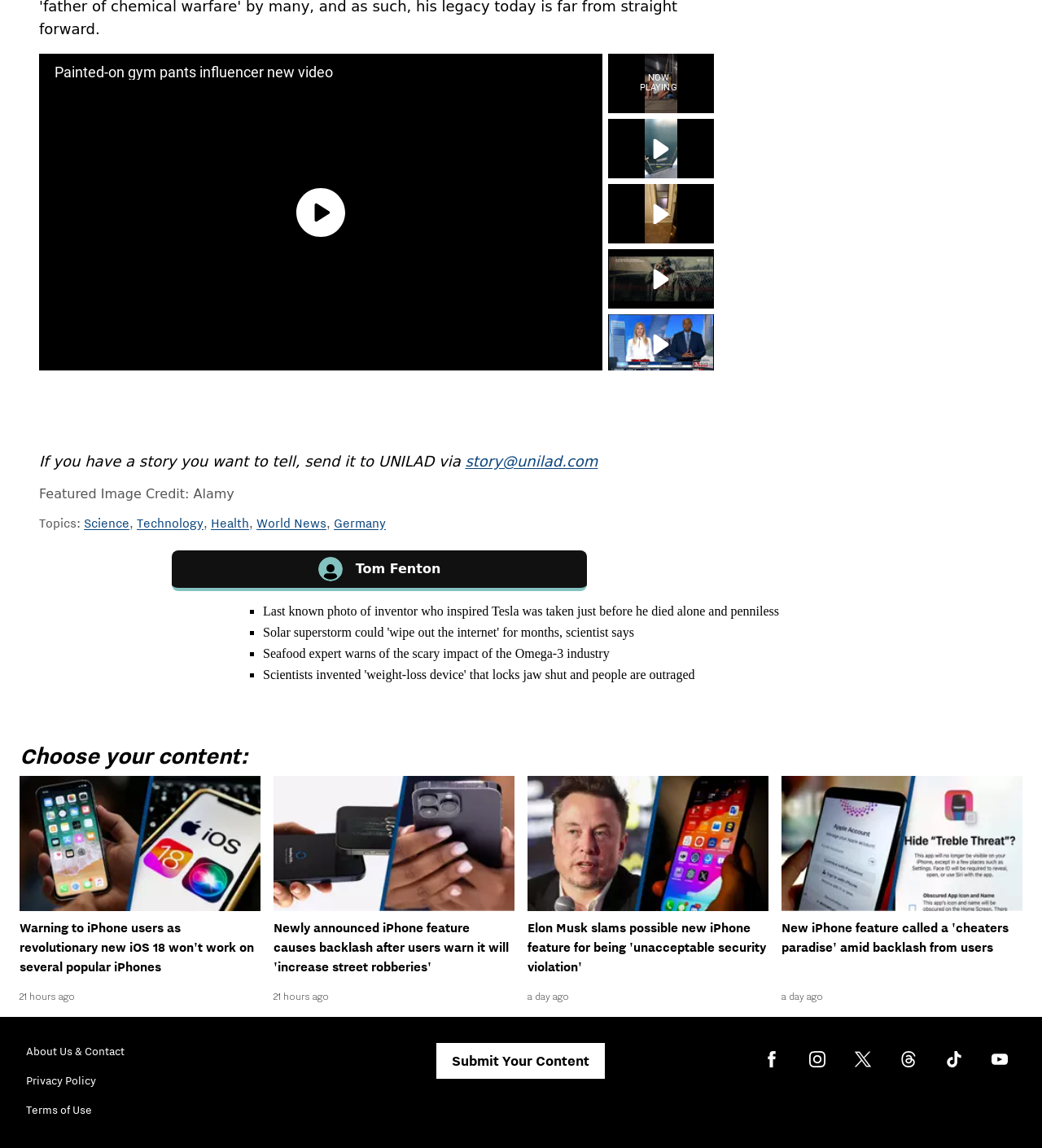Locate the bounding box coordinates of the area where you should click to accomplish the instruction: "Submit your content to UNILAD".

[0.421, 0.911, 0.579, 0.938]